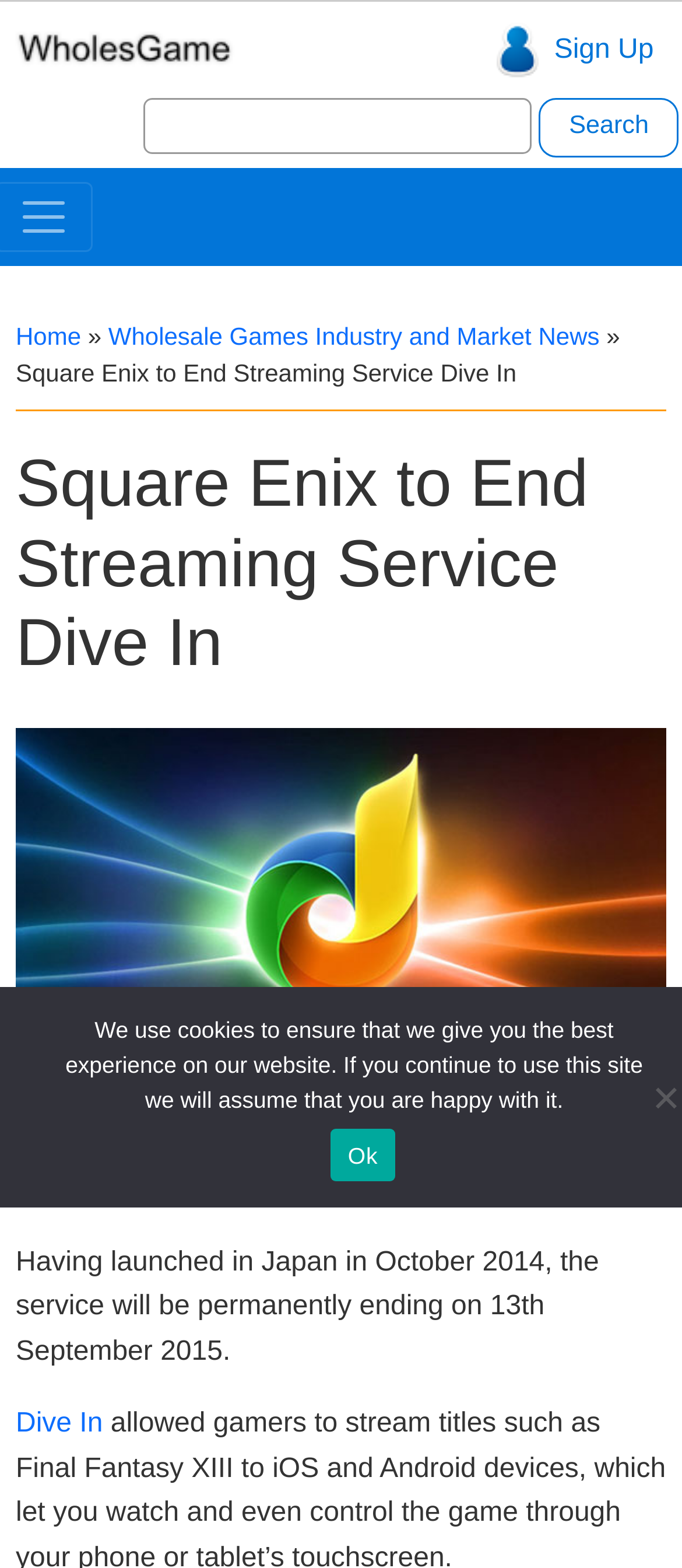Provide a brief response to the question using a single word or phrase: 
When was the service launched in Japan?

October 2014